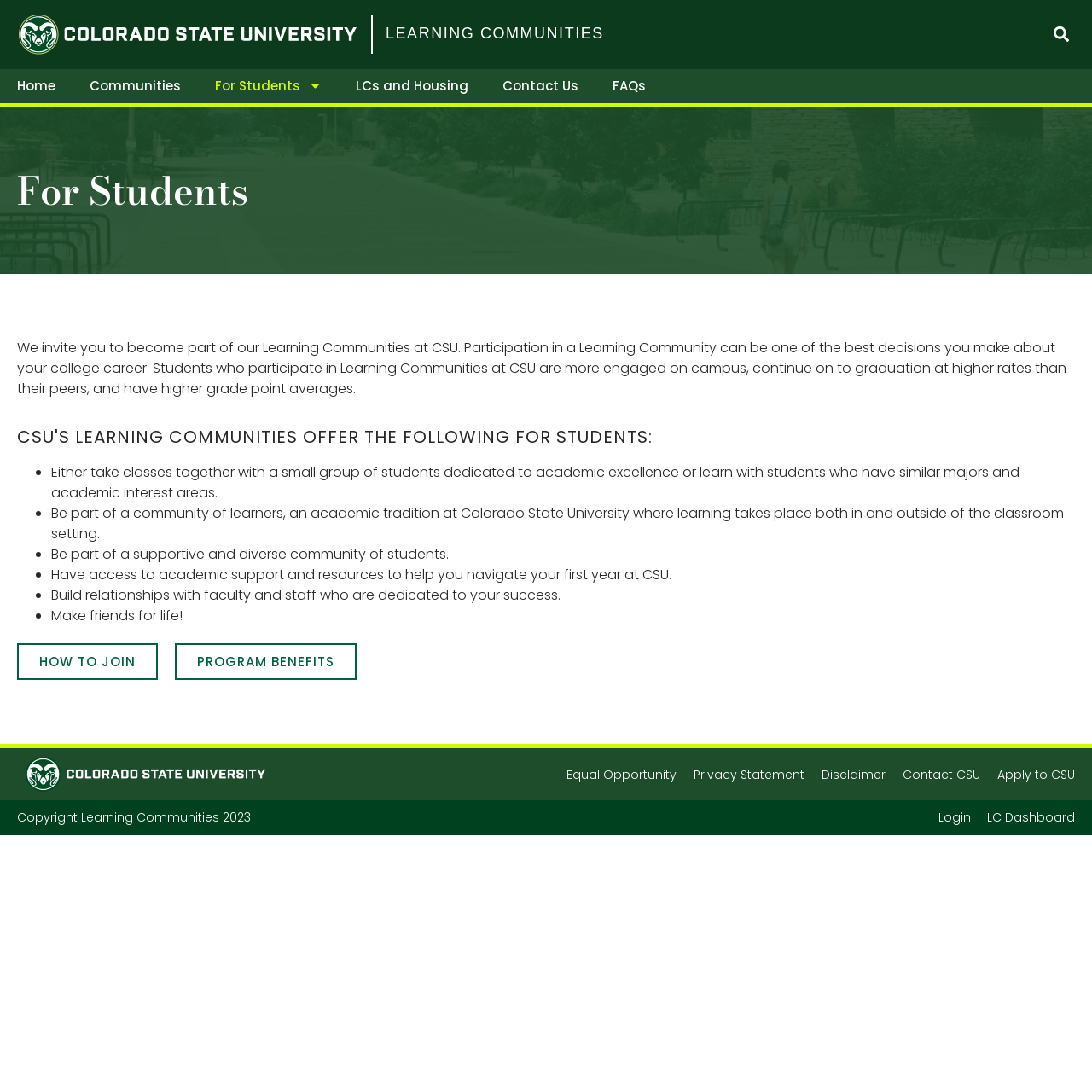Find the bounding box coordinates for the element that must be clicked to complete the instruction: "Join a Learning Community". The coordinates should be four float numbers between 0 and 1, indicated as [left, top, right, bottom].

[0.016, 0.589, 0.145, 0.623]